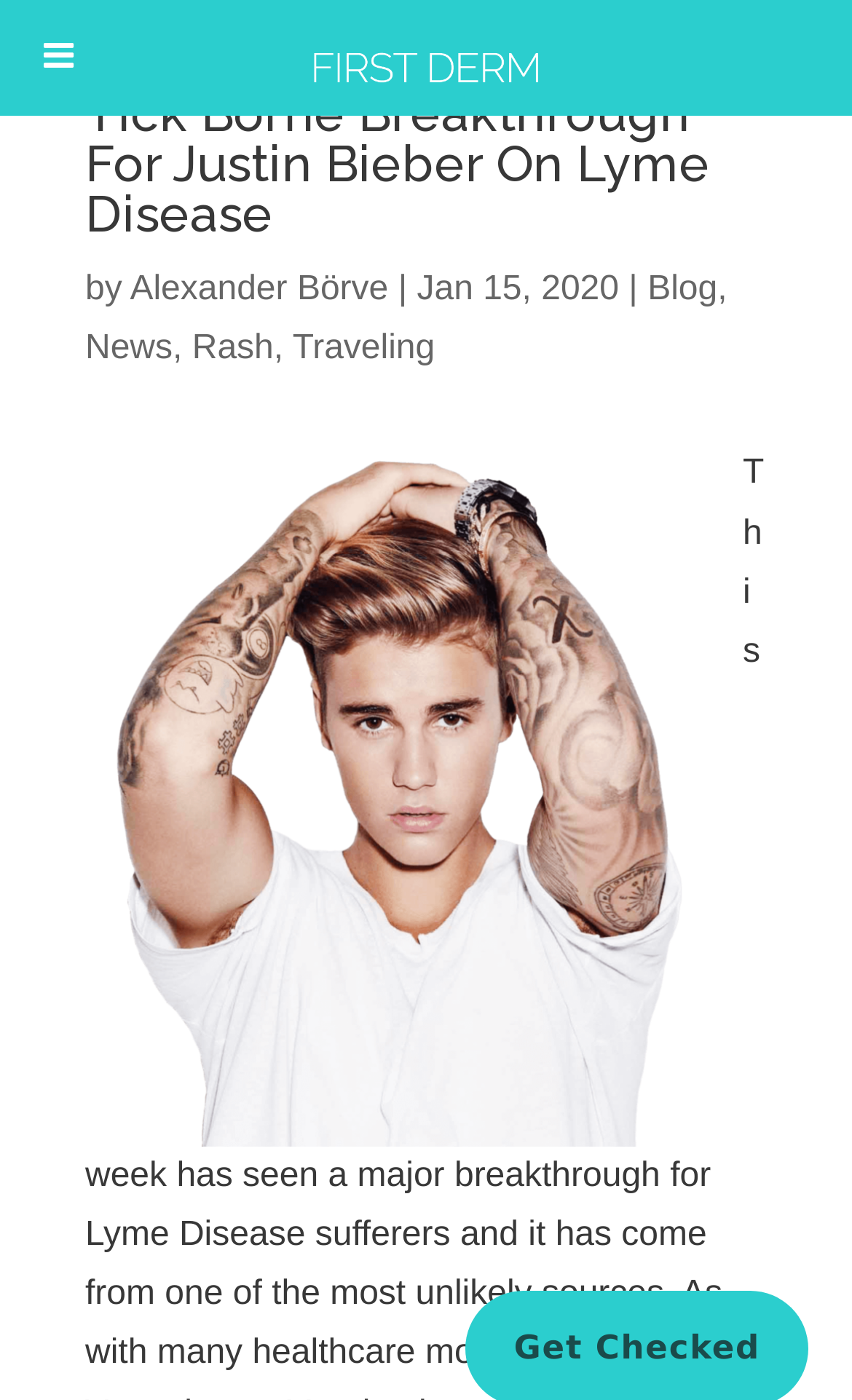What are the categories of articles on this website? Observe the screenshot and provide a one-word or short phrase answer.

Blog, News, Rash, Traveling